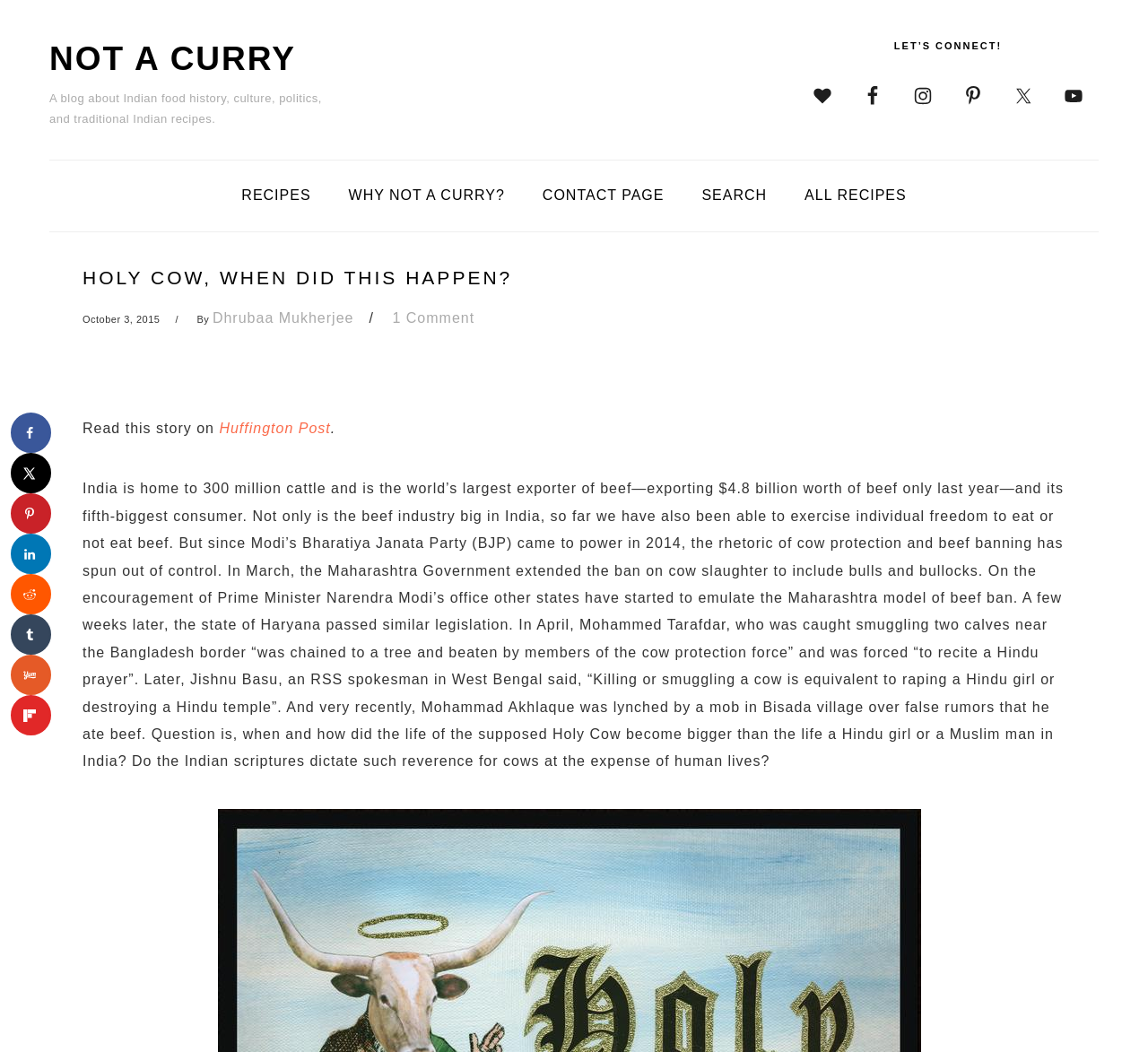Highlight the bounding box coordinates of the element that should be clicked to carry out the following instruction: "Read the article on Huffington Post". The coordinates must be given as four float numbers ranging from 0 to 1, i.e., [left, top, right, bottom].

[0.191, 0.4, 0.288, 0.414]